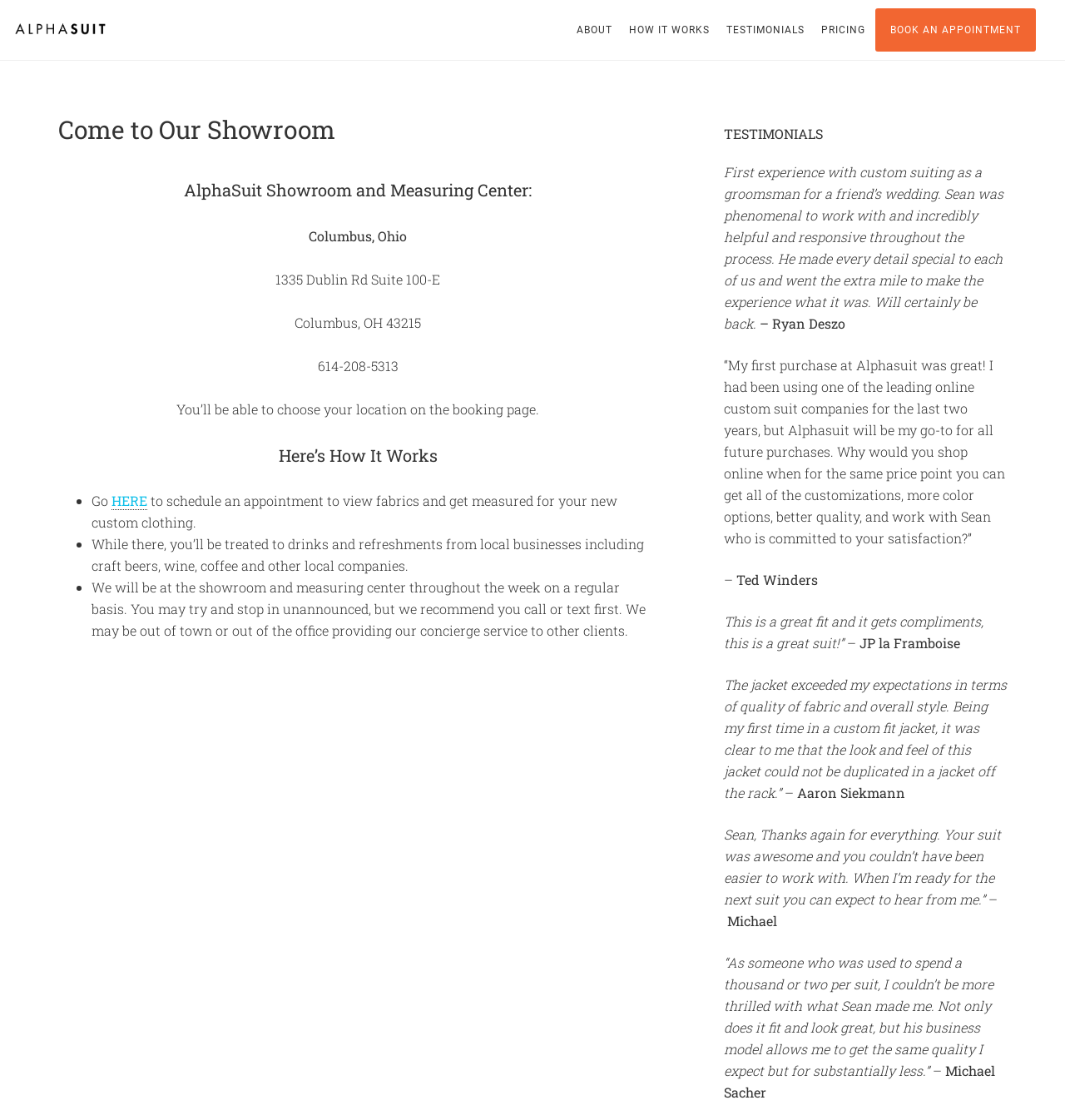Please answer the following question using a single word or phrase: 
What is the phone number of AlphaSuit?

614-208-5313